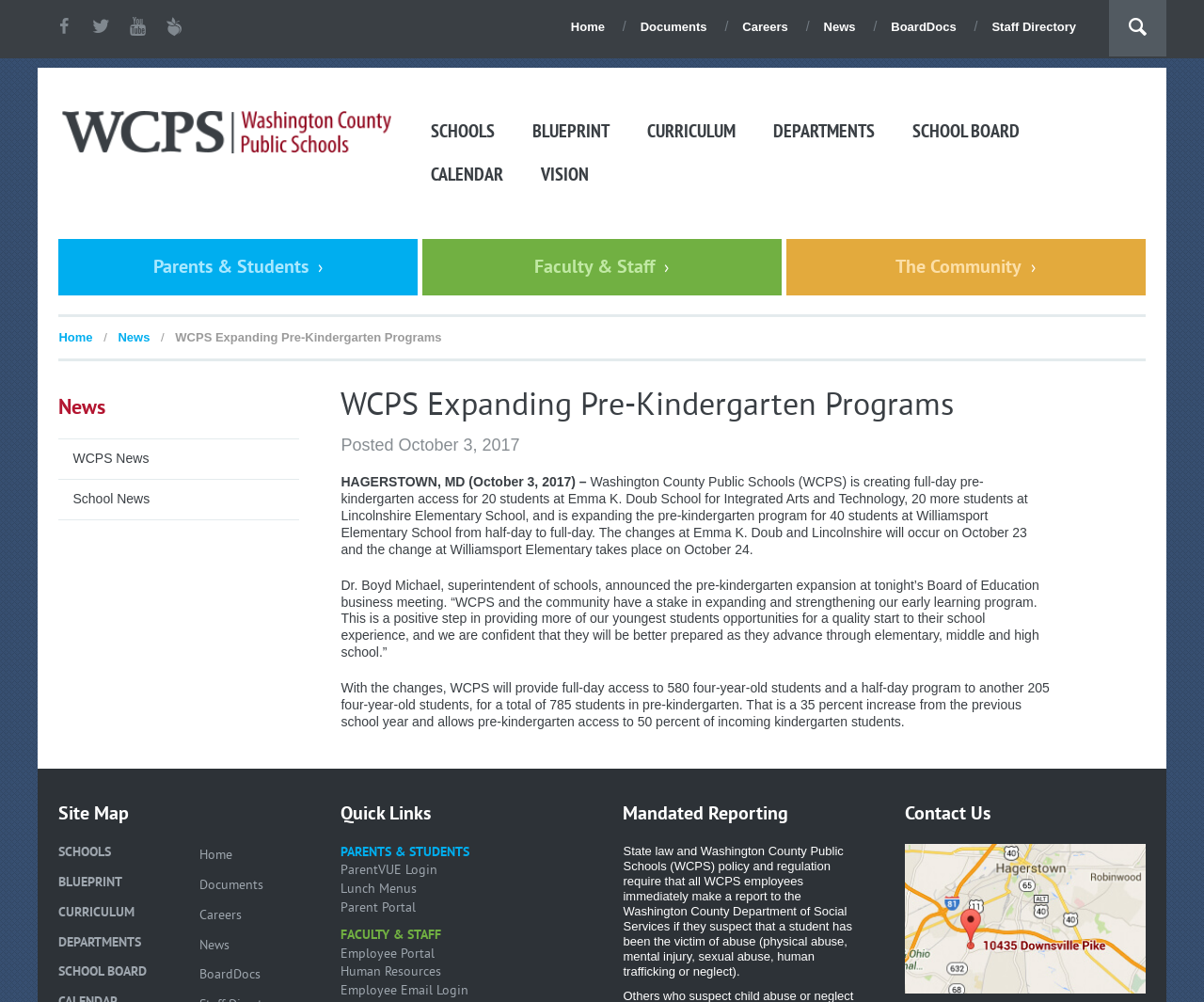Identify the bounding box for the given UI element using the description provided. Coordinates should be in the format (top-left x, top-left y, bottom-right x, bottom-right y) and must be between 0 and 1. Here is the description: Washington County Public Schools

[0.049, 0.109, 0.326, 0.155]